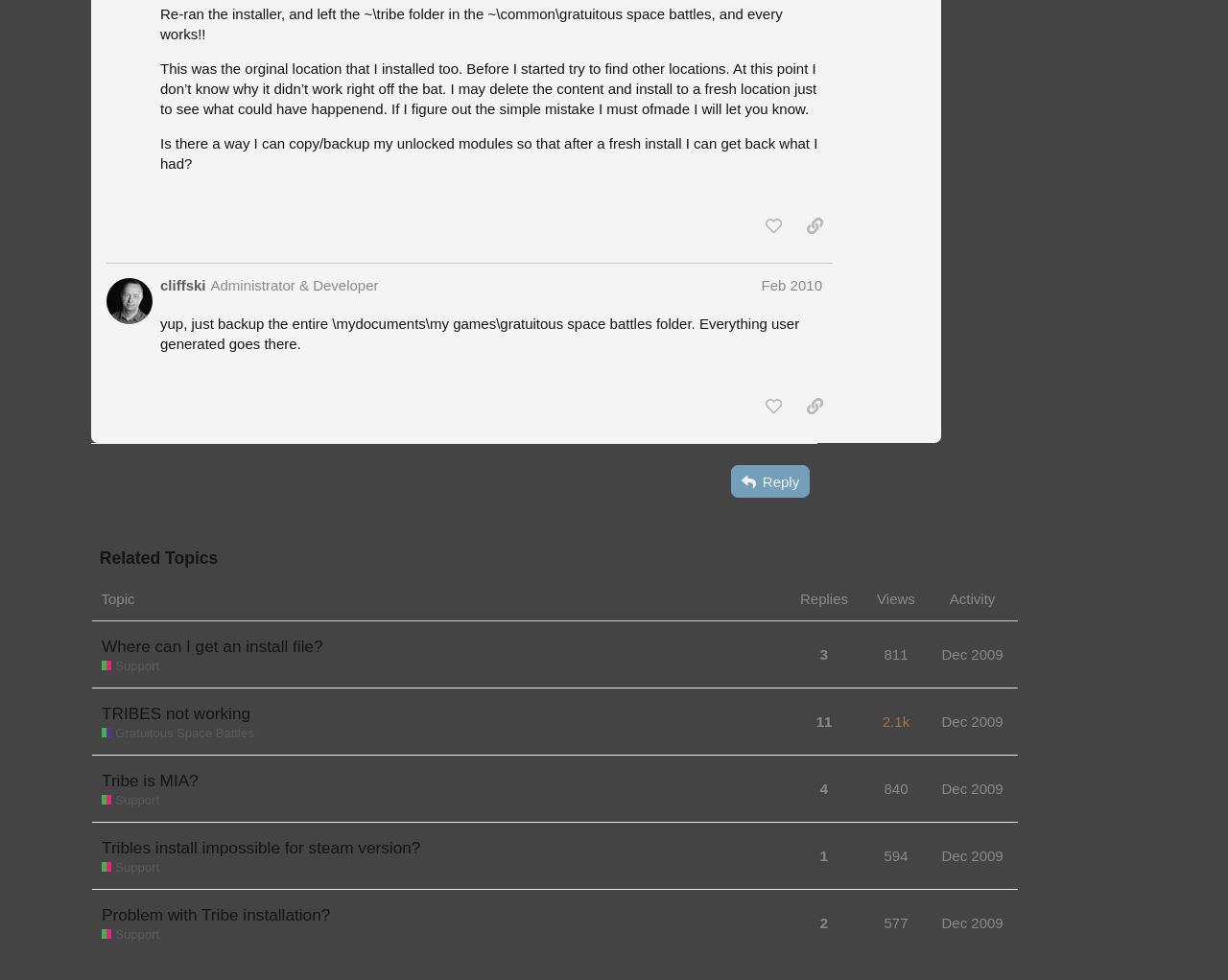Please determine the bounding box coordinates of the element to click in order to execute the following instruction: "Reply to the post". The coordinates should be four float numbers between 0 and 1, specified as [left, top, right, bottom].

[0.596, 0.475, 0.659, 0.508]